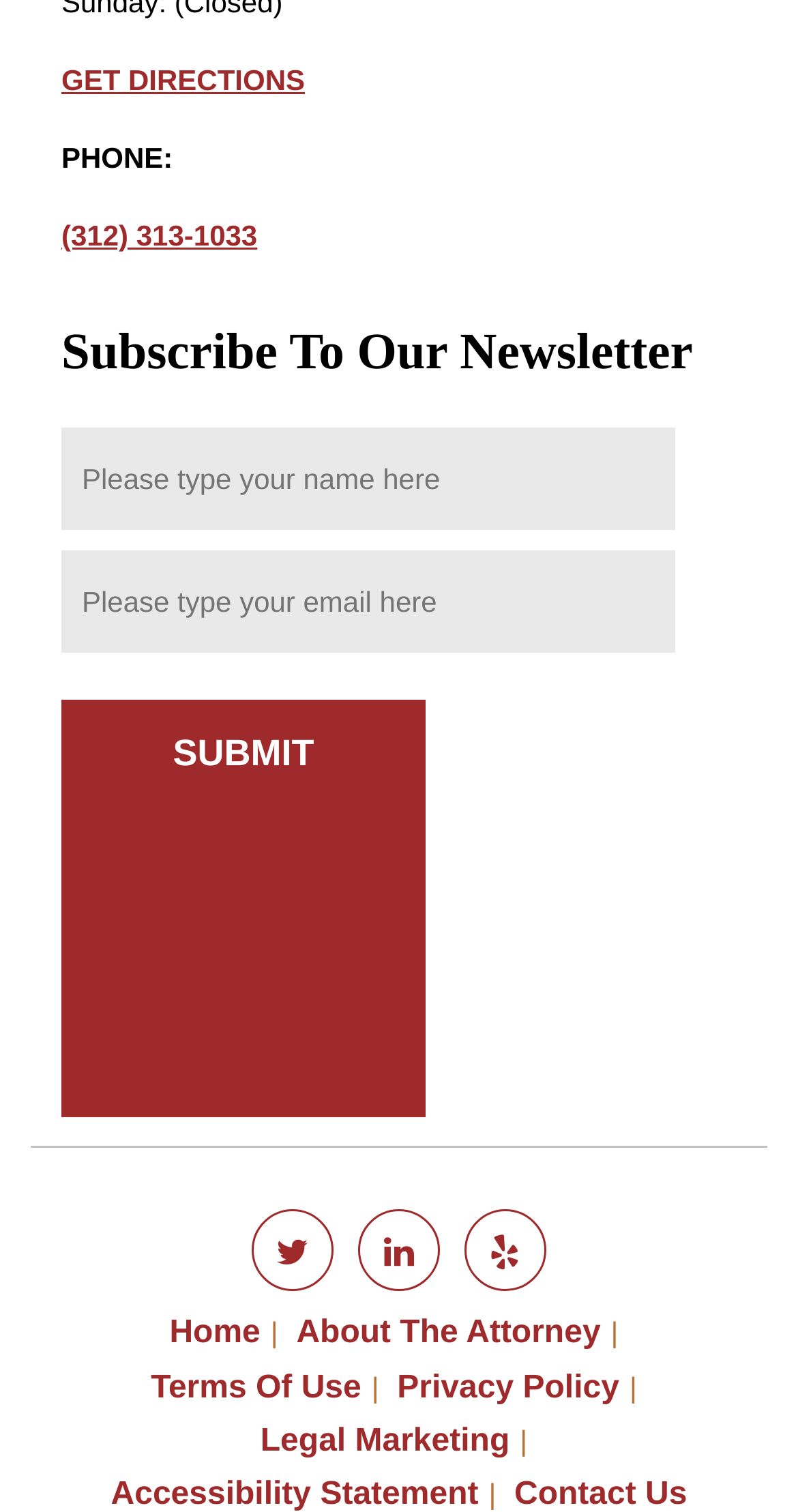Please provide the bounding box coordinates for the element that needs to be clicked to perform the following instruction: "Subscribe to the newsletter". The coordinates should be given as four float numbers between 0 and 1, i.e., [left, top, right, bottom].

[0.077, 0.213, 0.923, 0.254]